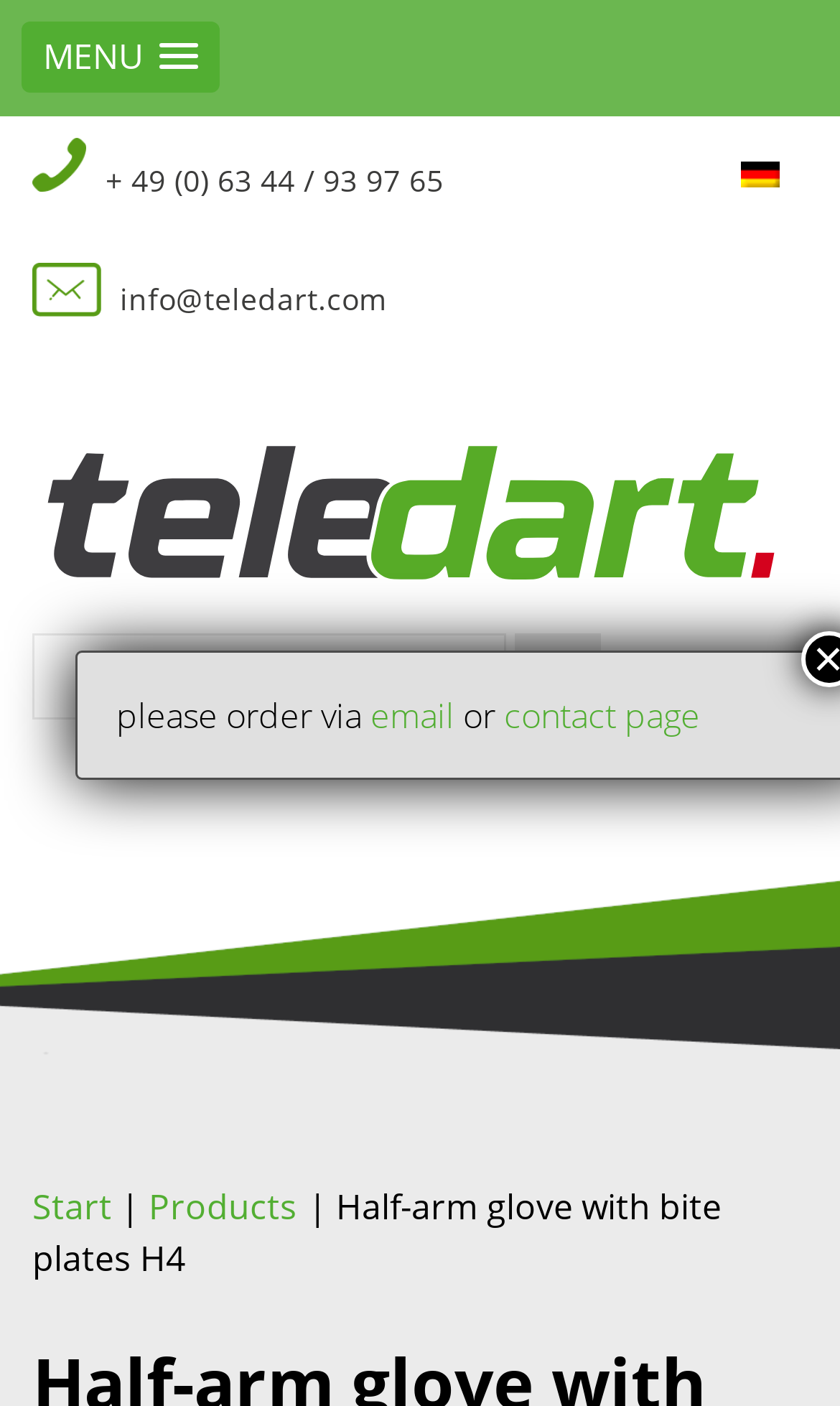Determine the bounding box coordinates of the element that should be clicked to execute the following command: "Submit the form".

[0.613, 0.451, 0.715, 0.512]